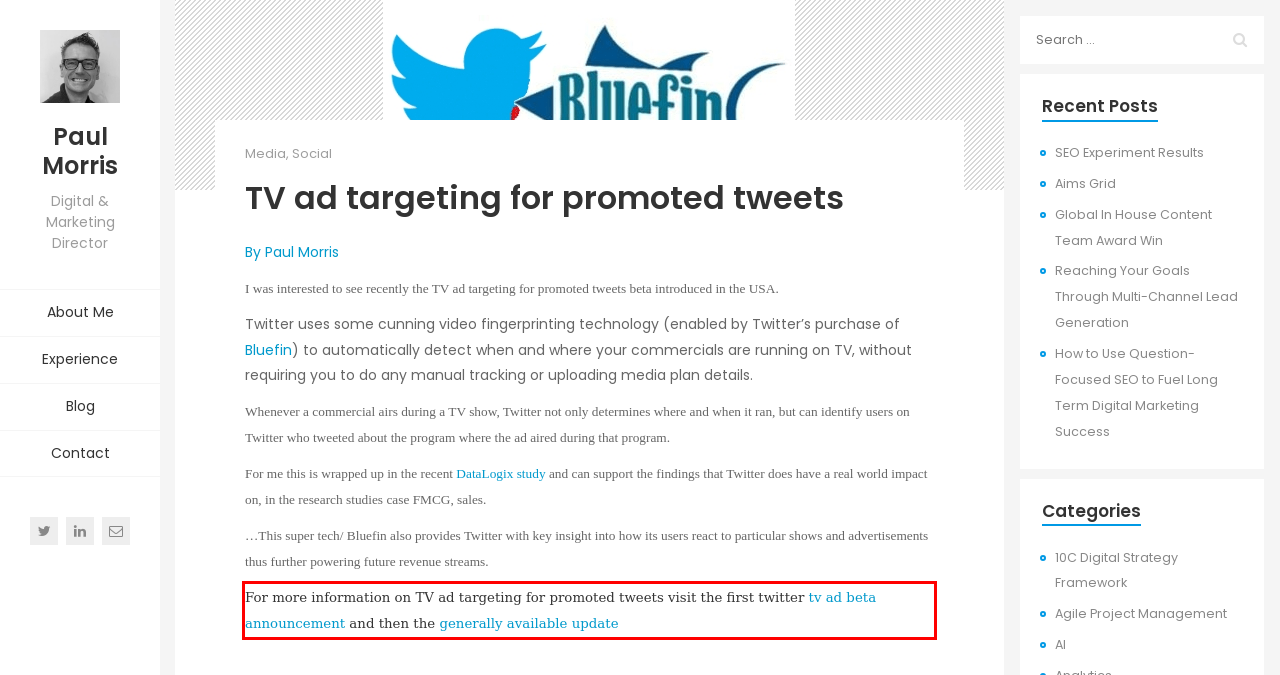There is a UI element on the webpage screenshot marked by a red bounding box. Extract and generate the text content from within this red box.

For more information on TV ad targeting for promoted tweets visit the first twitter tv ad beta announcement and then the generally available update